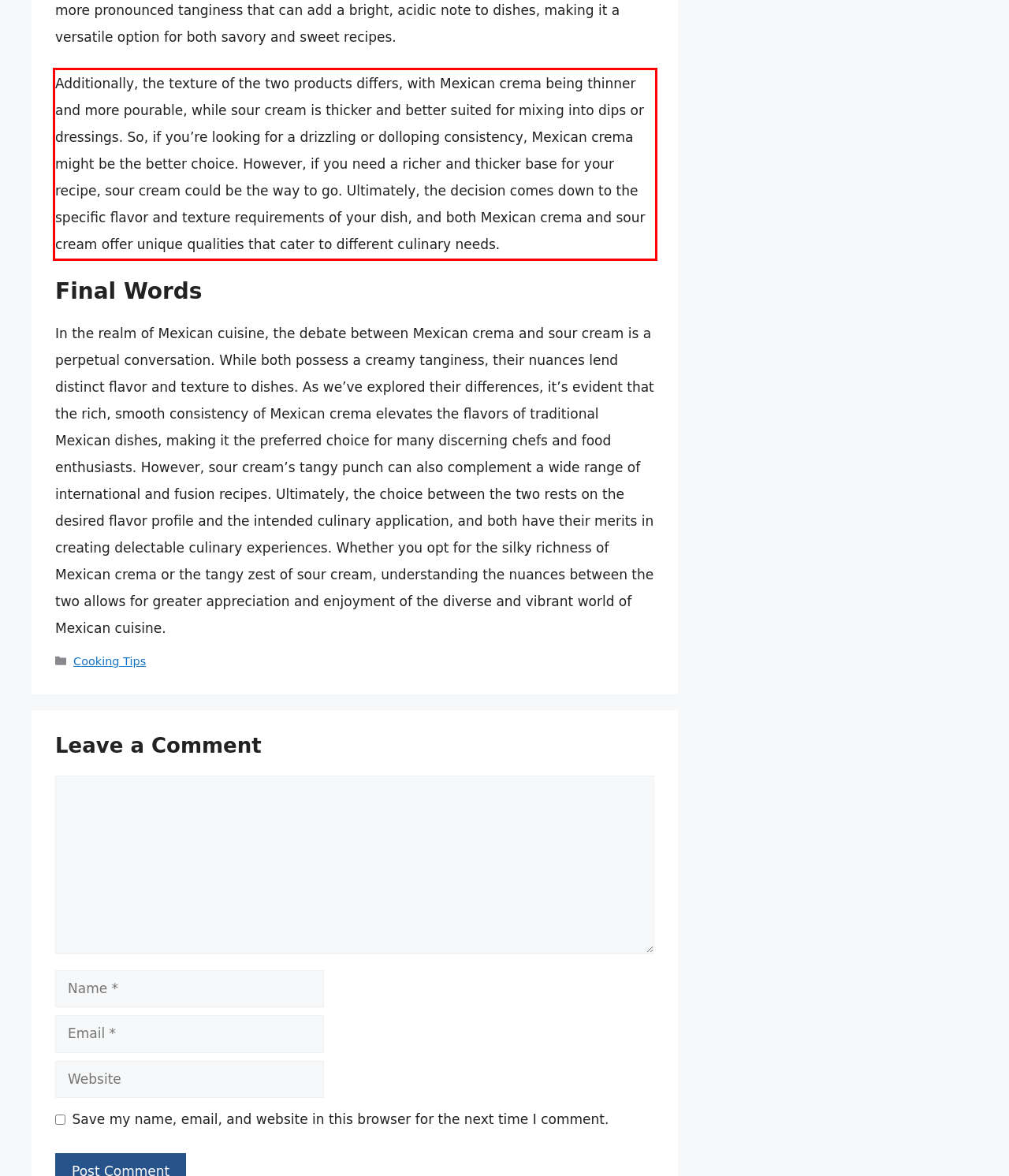Identify the red bounding box in the webpage screenshot and perform OCR to generate the text content enclosed.

Additionally, the texture of the two products differs, with Mexican crema being thinner and more pourable, while sour cream is thicker and better suited for mixing into dips or dressings. So, if you’re looking for a drizzling or dolloping consistency, Mexican crema might be the better choice. However, if you need a richer and thicker base for your recipe, sour cream could be the way to go. Ultimately, the decision comes down to the specific flavor and texture requirements of your dish, and both Mexican crema and sour cream offer unique qualities that cater to different culinary needs.